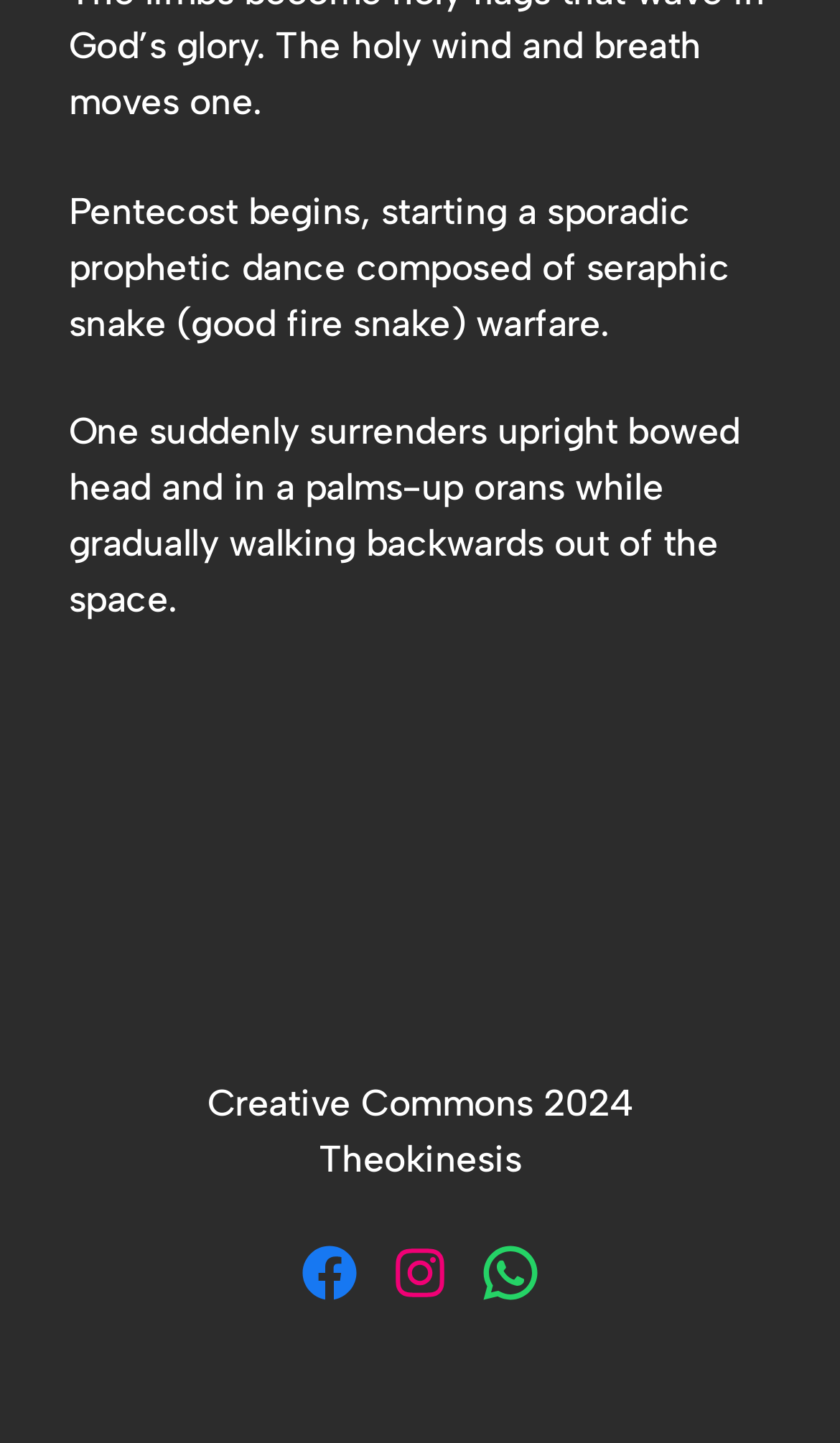Utilize the information from the image to answer the question in detail:
What is the Creative Commons year?

The Creative Commons year is mentioned in the StaticText element with the text 'Creative Commons 2024 Theokinesis', which is located within the contentinfo element.